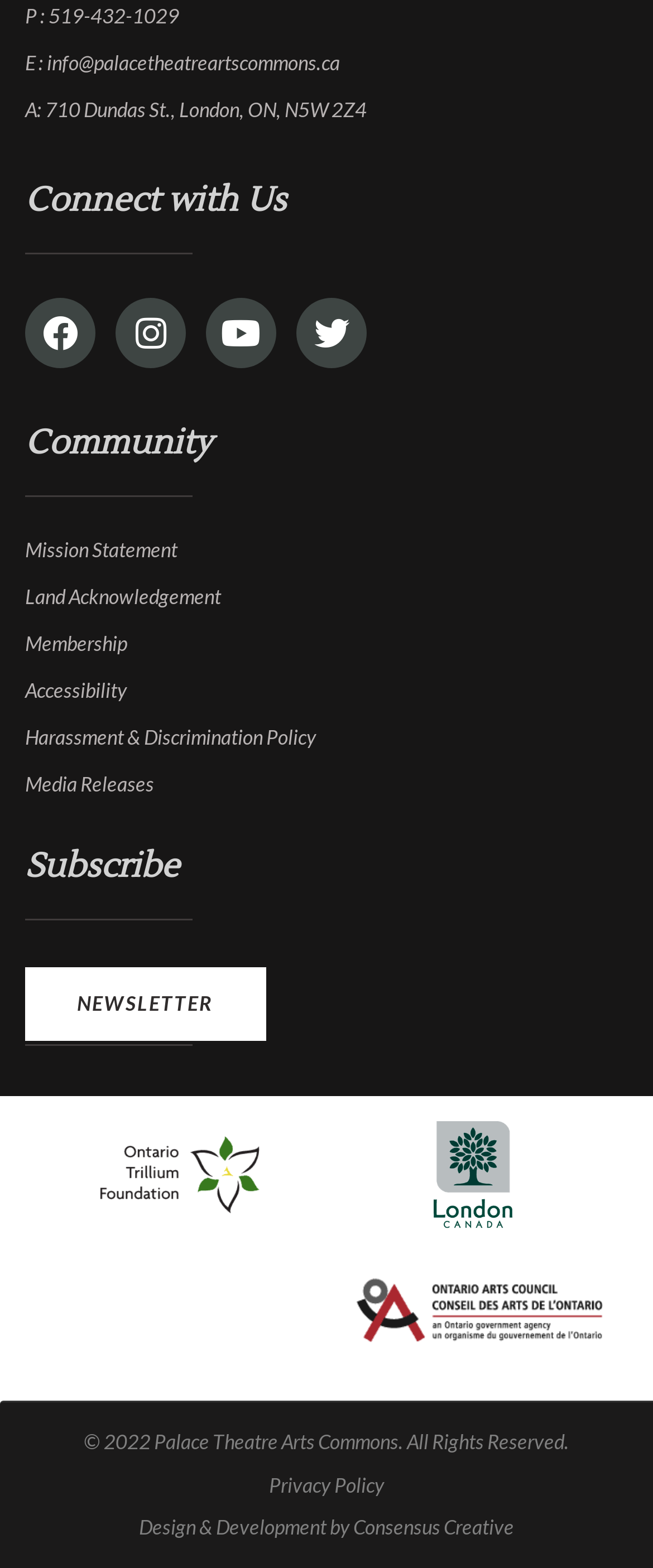Find the bounding box coordinates for the element that must be clicked to complete the instruction: "View the Docker tag". The coordinates should be four float numbers between 0 and 1, indicated as [left, top, right, bottom].

None